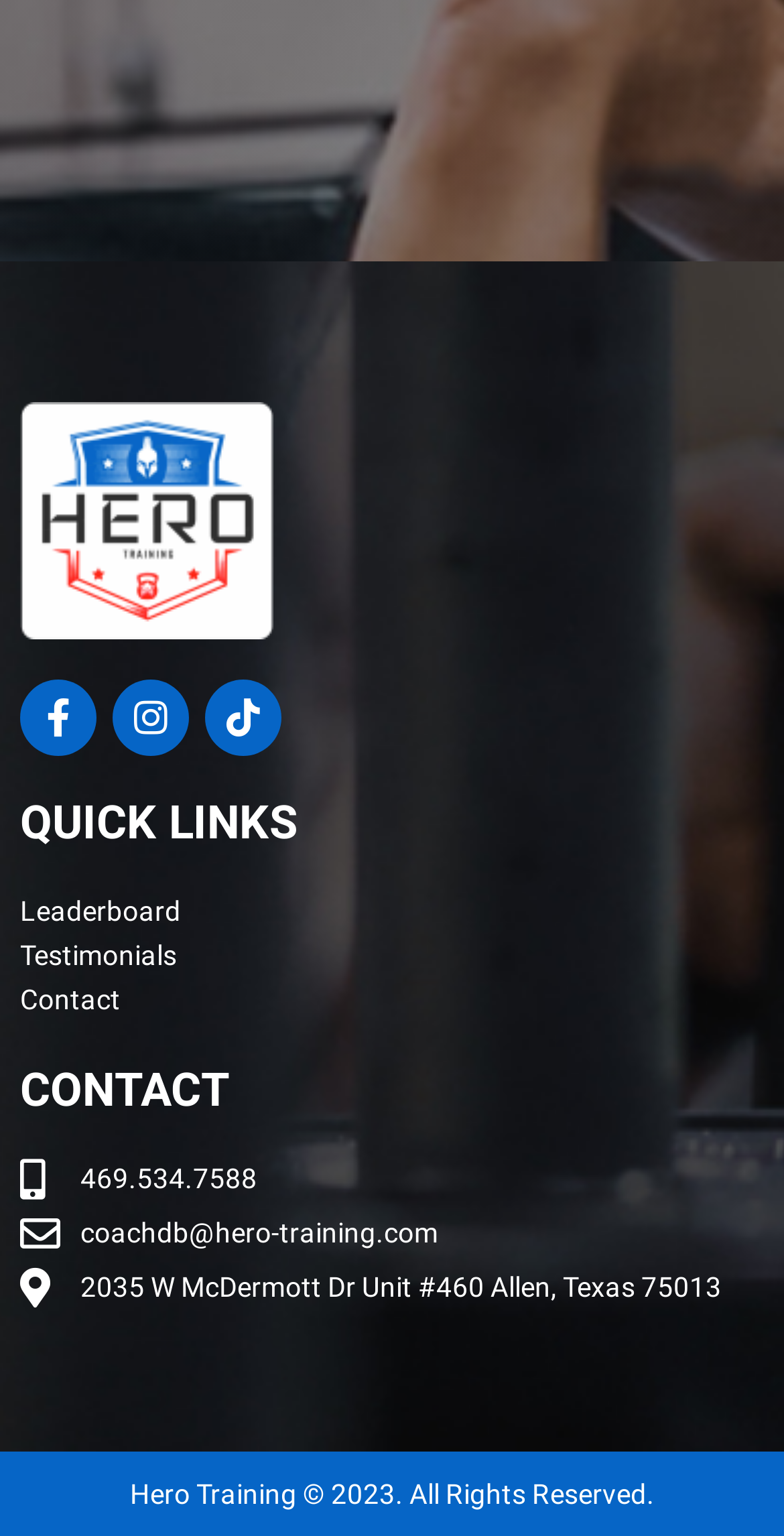Identify the bounding box coordinates of the section to be clicked to complete the task described by the following instruction: "Follow on Pinterest". The coordinates should be four float numbers between 0 and 1, formatted as [left, top, right, bottom].

None